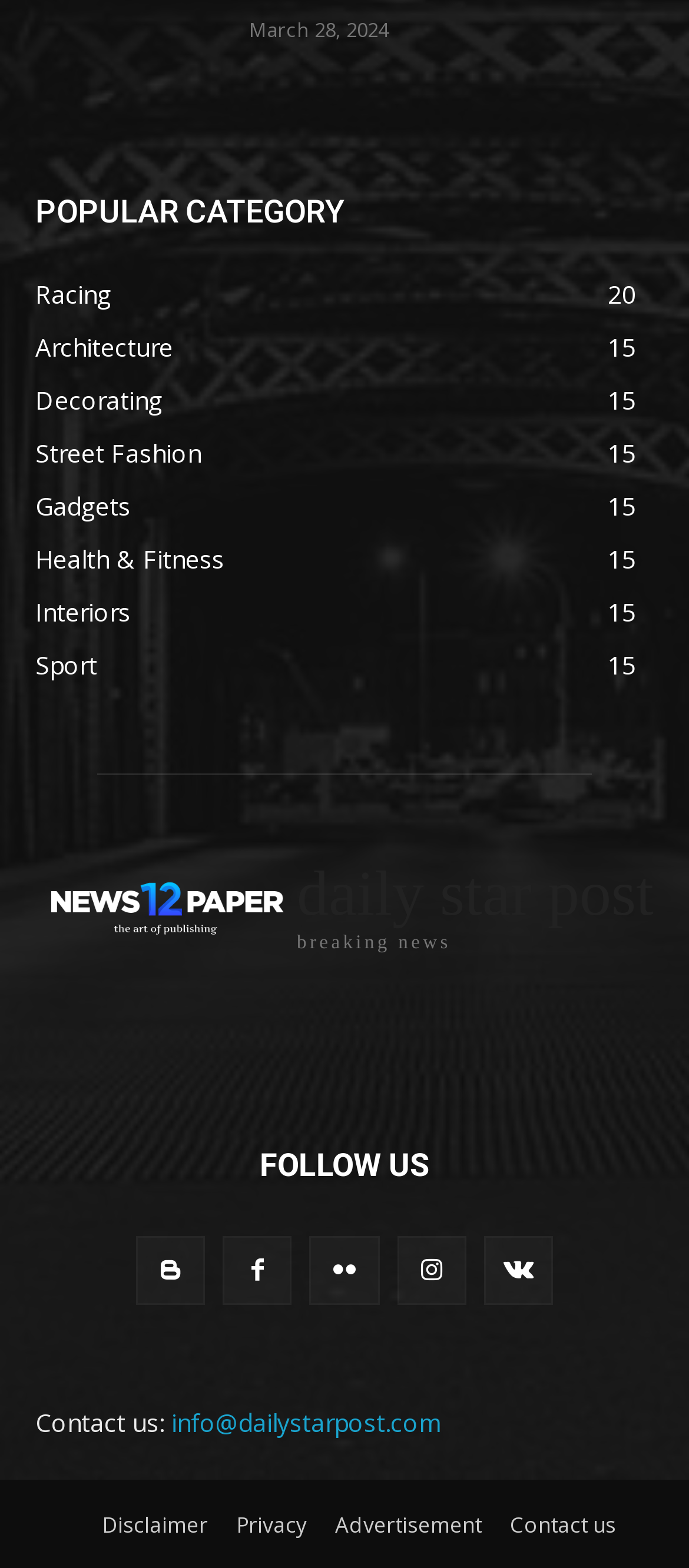Please find the bounding box coordinates of the section that needs to be clicked to achieve this instruction: "Contact us via email".

[0.249, 0.897, 0.641, 0.918]